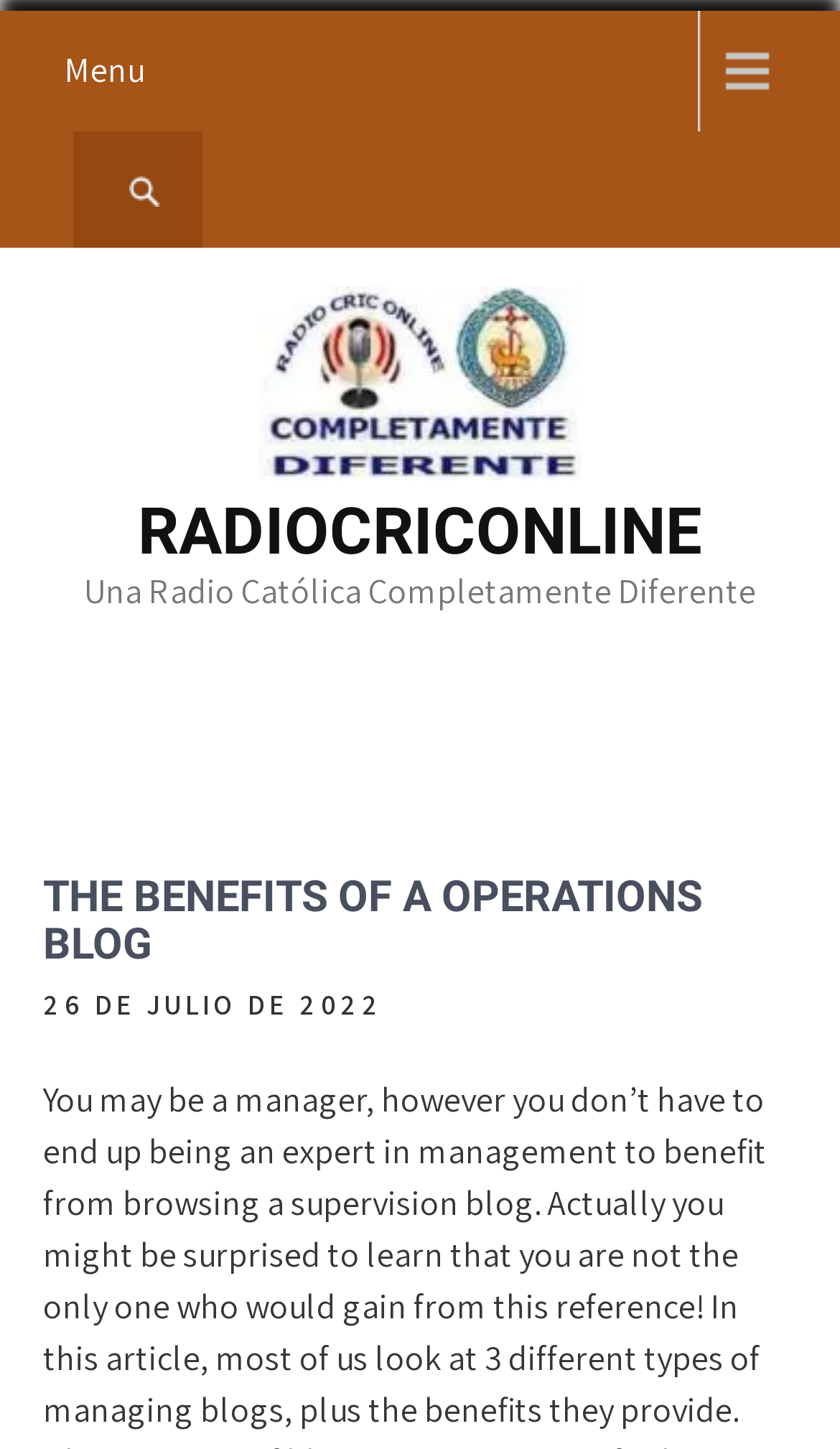Summarize the webpage comprehensively, mentioning all visible components.

The webpage is about the benefits of an operations blog, specifically on Radiocriconline. At the top left, there is a menu link. Next to it, on the top, is a search box with a search button. 

Below the search box, in the middle, is the Radiocriconline logo, which is an image, accompanied by a link to the website. 

On the top center, there is a heading that reads "RADIOCRICONLINE" with a link to the website. Below this heading, there is a static text that says "Una Radio Católica Completamente Diferente", which translates to "A Completely Different Catholic Radio".

Further down, there is a header section that contains a heading that reads "THE BENEFITS OF A OPERATIONS BLOG", which is the main topic of the webpage. Below this heading, there is a static text that displays the date "26 DE JULIO DE 2022", which is July 26, 2022.